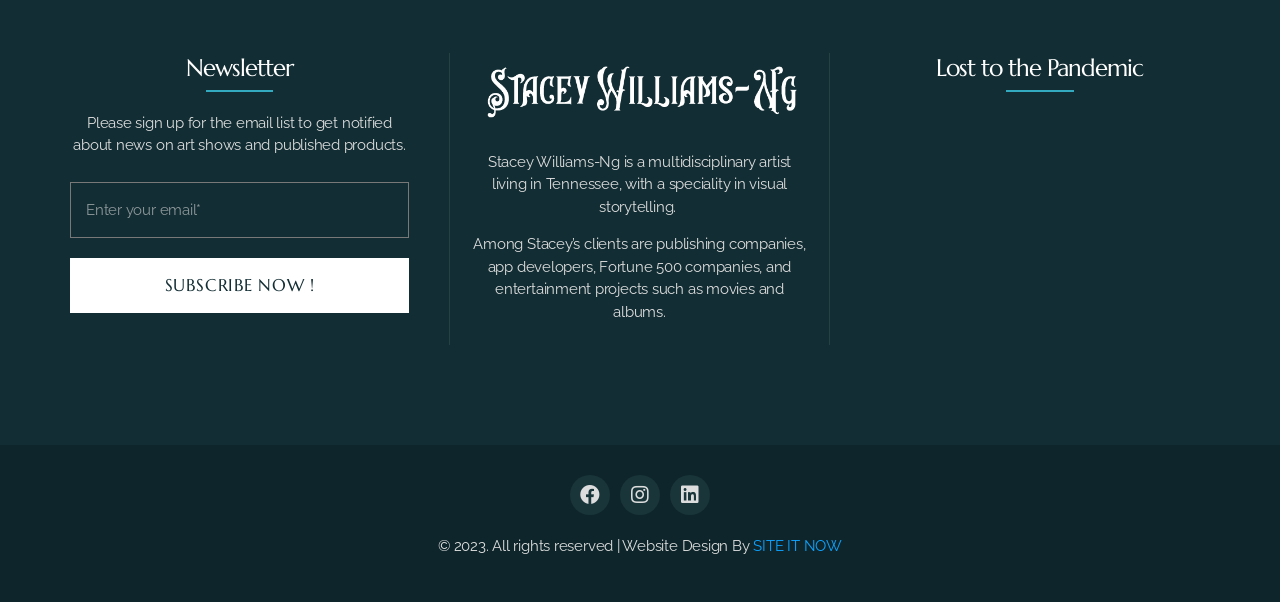Using the webpage screenshot, locate the HTML element that fits the following description and provide its bounding box: "SUBSCRIBE NOW !".

[0.055, 0.428, 0.32, 0.52]